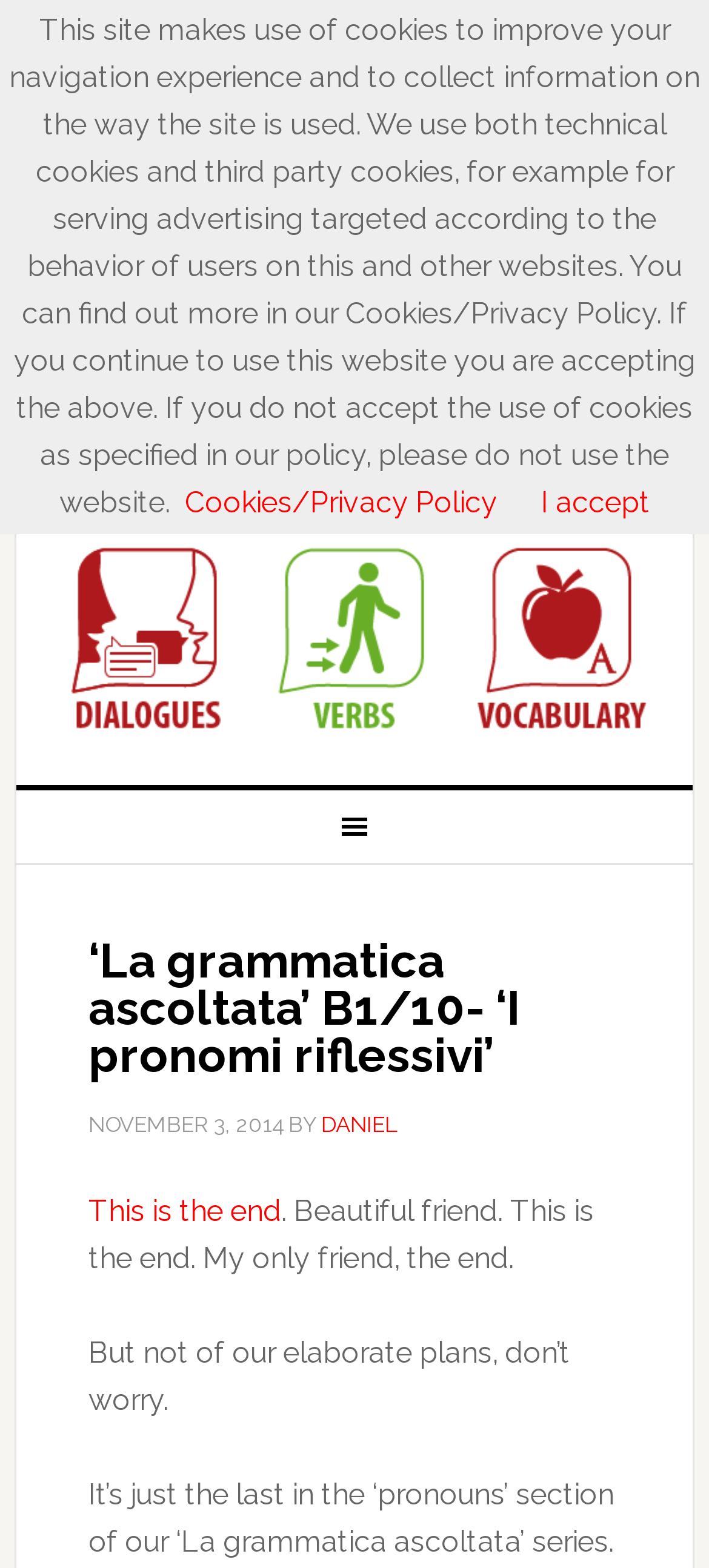Provide the bounding box coordinates for the UI element described in this sentence: "Daniel". The coordinates should be four float values between 0 and 1, i.e., [left, top, right, bottom].

[0.453, 0.709, 0.561, 0.725]